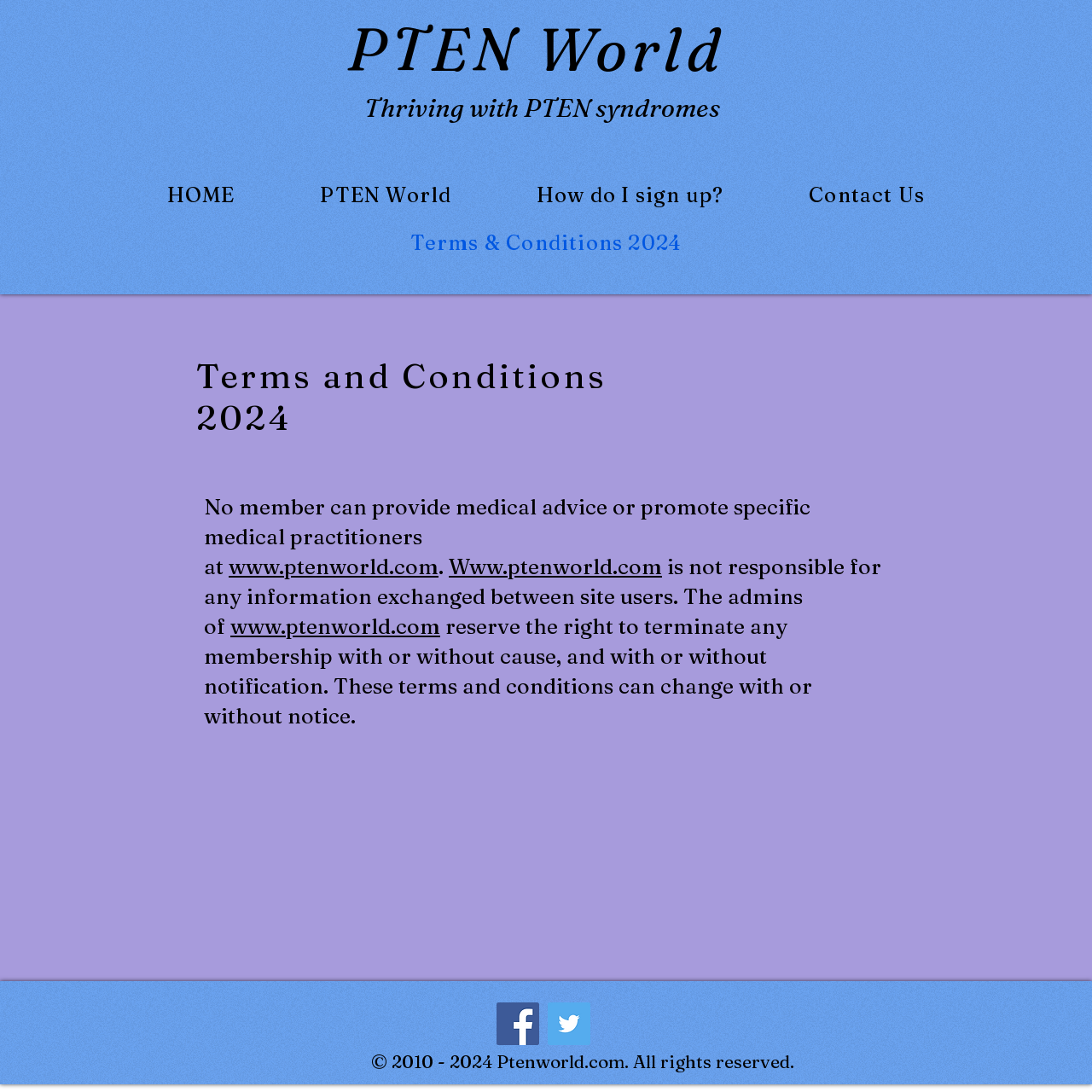How many links are in the navigation menu?
Give a comprehensive and detailed explanation for the question.

The navigation menu contains links to 'HOME', 'PTEN World', 'How do I sign up?', 'Contact Us', and 'Terms & Conditions 2024', which totals 5 links.